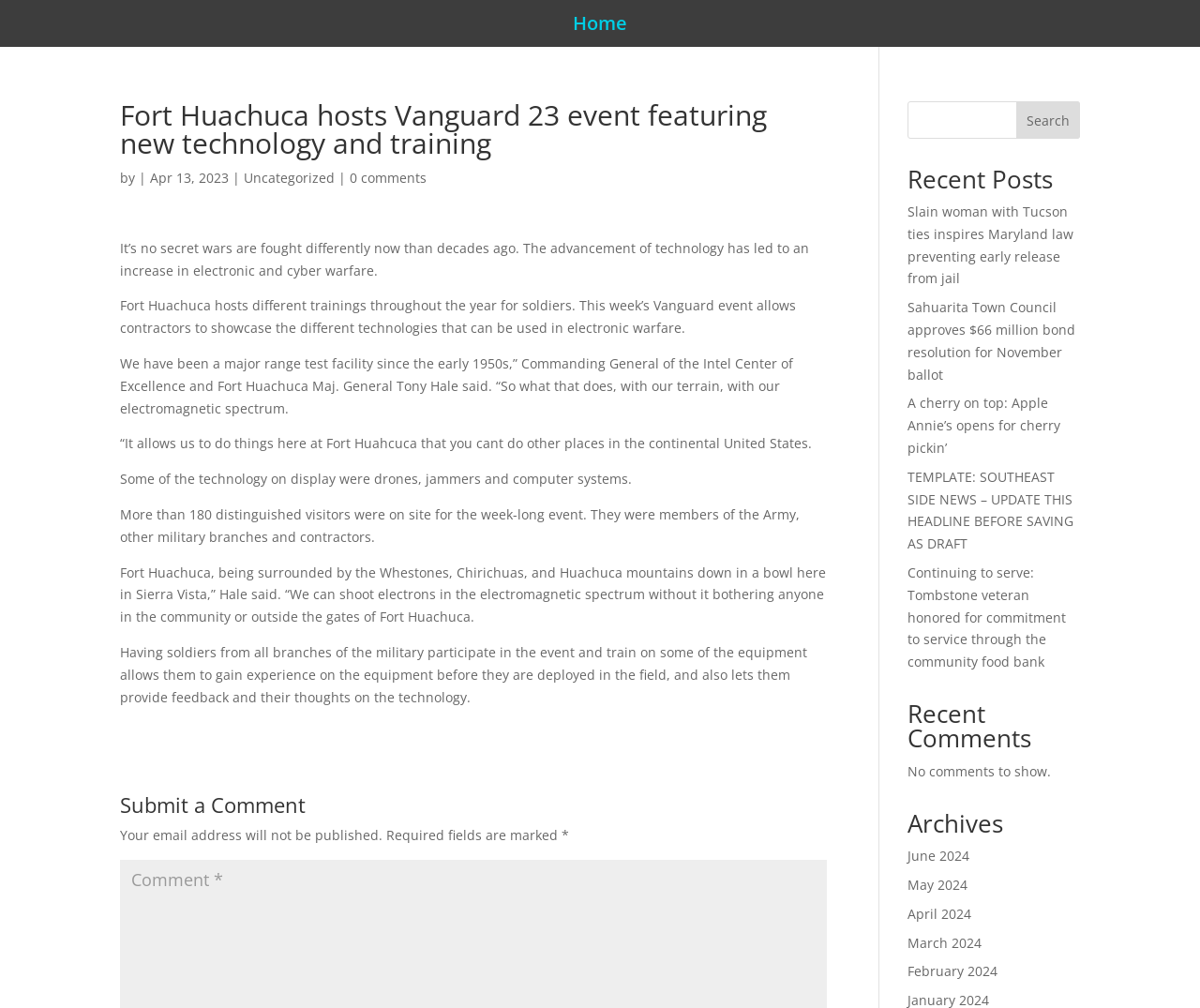What is the event featured in the article?
Analyze the image and deliver a detailed answer to the question.

The article is about an event called Vanguard 23, which is hosted by Fort Huachuca and features new technology and training. This is evident from the heading 'Fort Huachuca hosts Vanguard 23 event featuring new technology and training' and the content of the article.